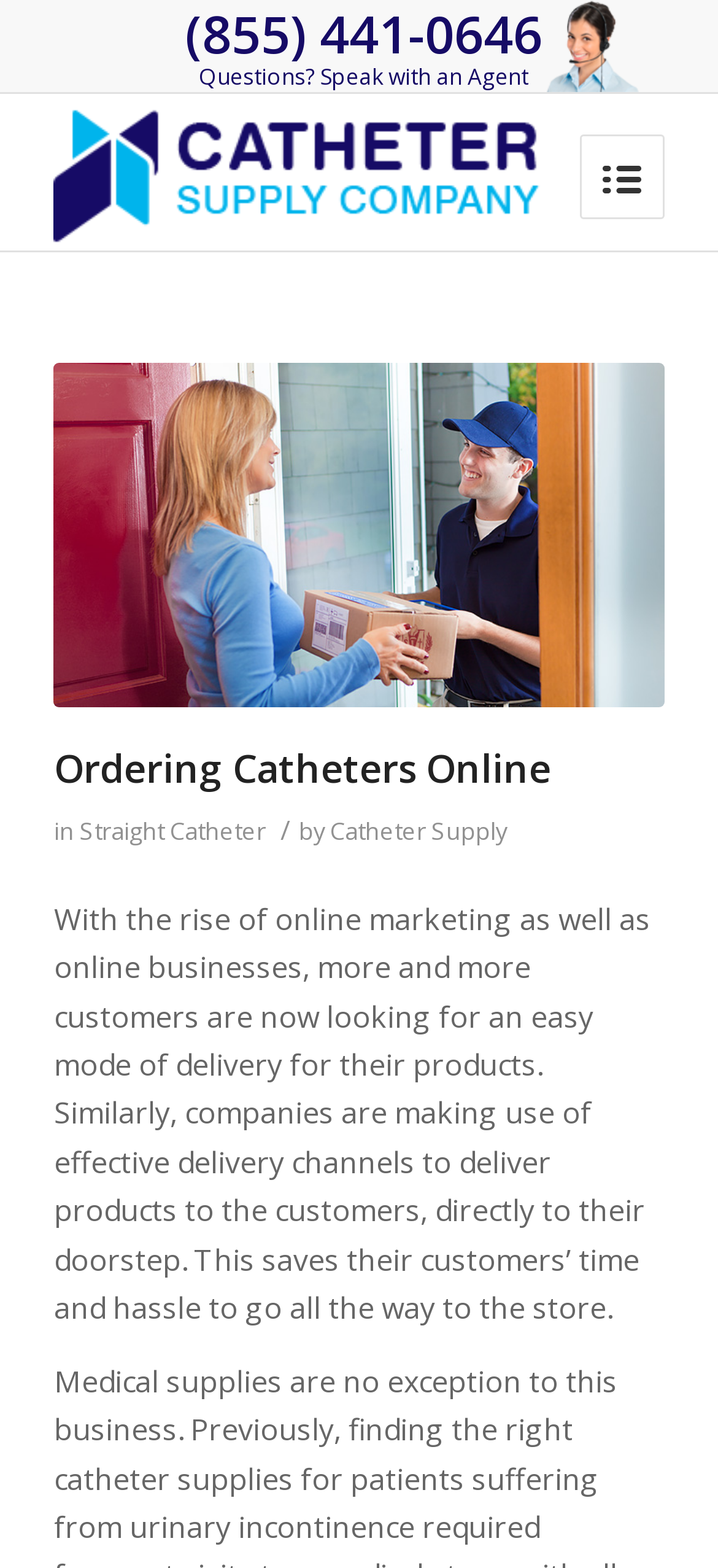Using floating point numbers between 0 and 1, provide the bounding box coordinates in the format (top-left x, top-left y, bottom-right x, bottom-right y). Locate the UI element described here: Ordering Catheters Online

[0.075, 0.473, 0.767, 0.506]